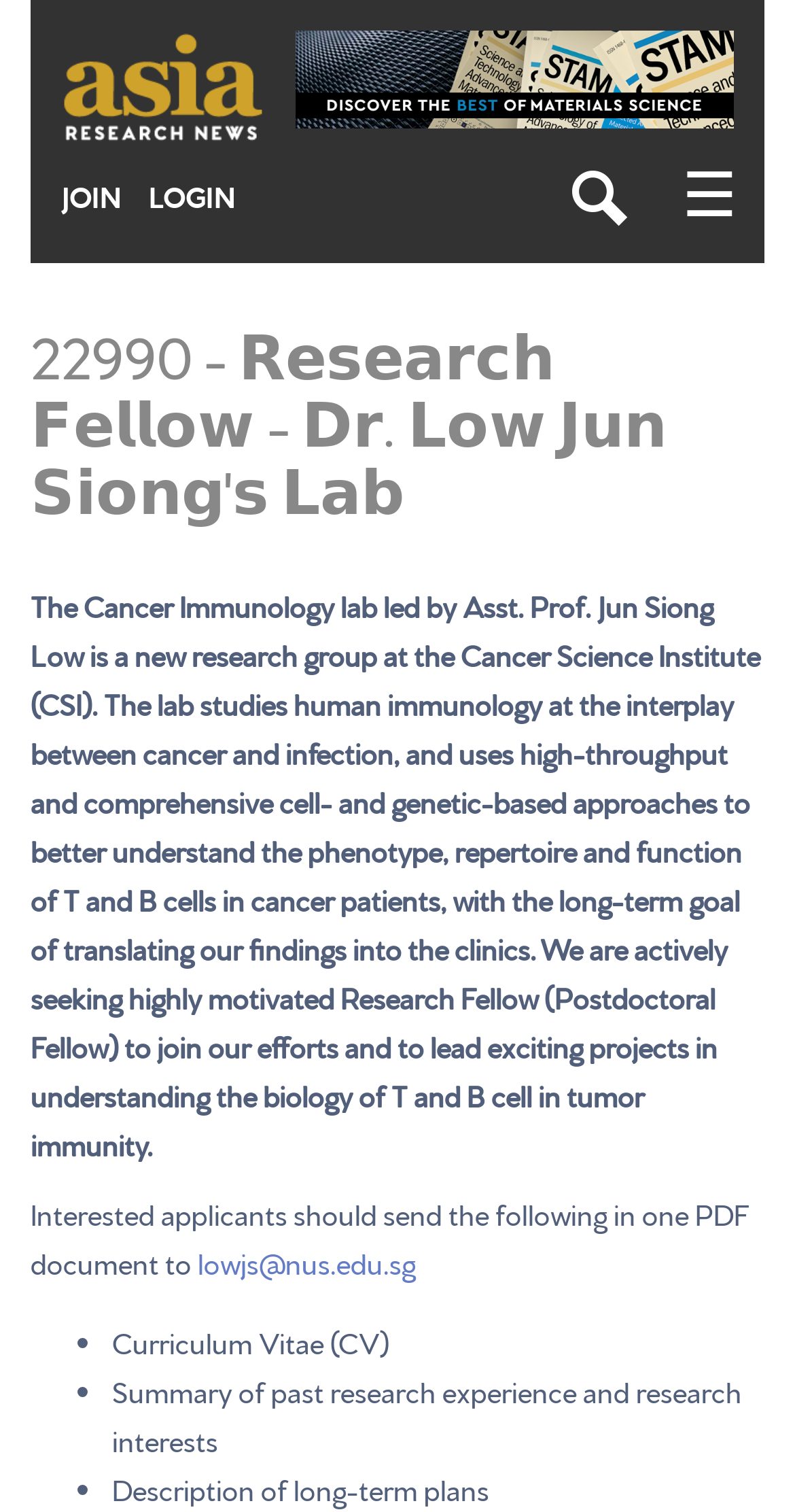Based on the image, provide a detailed response to the question:
What should interested applicants send to?

The question asks about the contact information for interested applicants. By reading the webpage content, we can find the answer in the section 'Interested applicants should send the following in one PDF document to', which provides the email address 'lowjs@nus.edu.sg'.